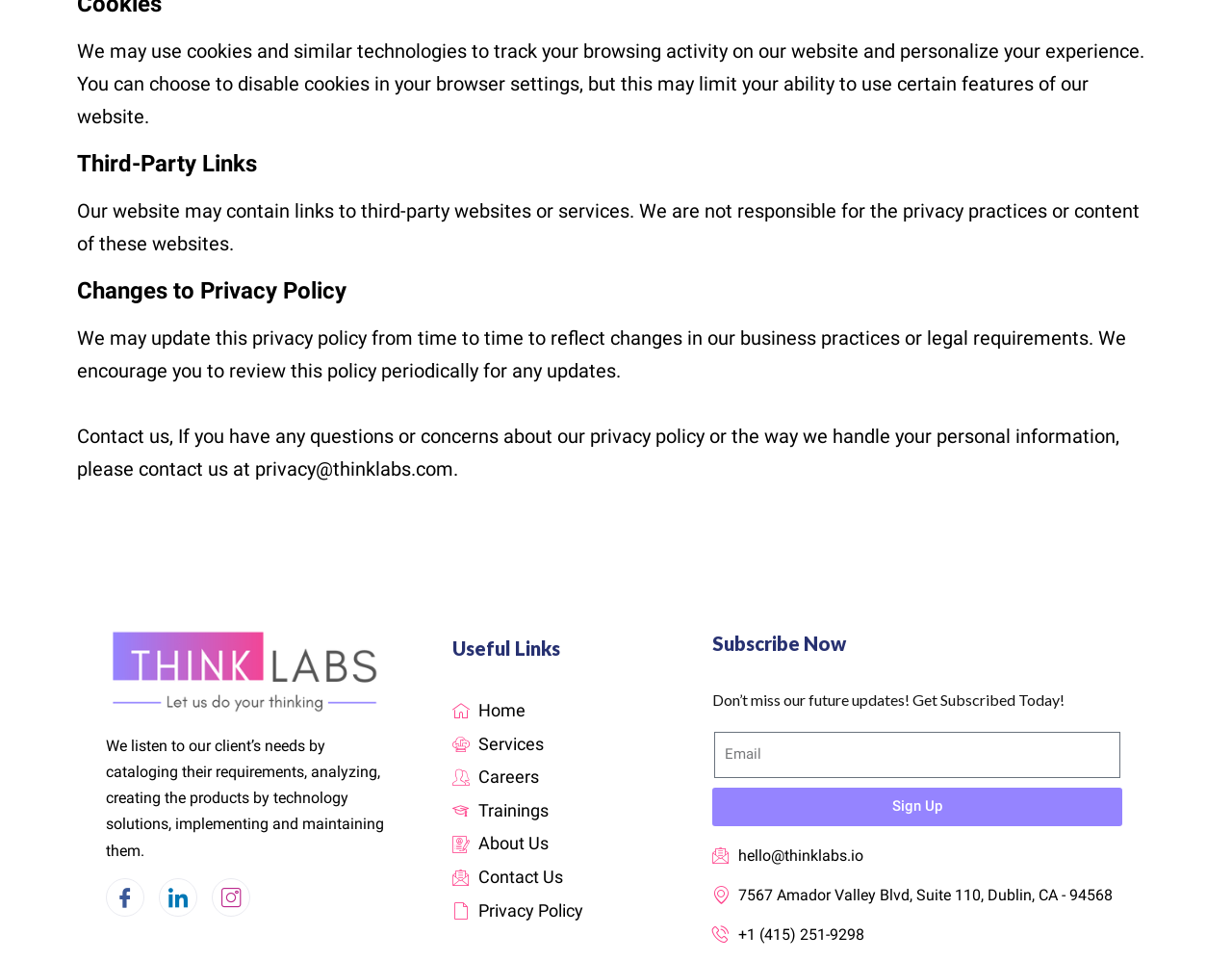What is the purpose of the website?
Please give a detailed and elaborate answer to the question.

I inferred the purpose of the website by reading the text that describes the company's services. The text states that the company 'catalogs their requirements, analyzes, creates the products by technology solutions, implements and maintains them', which suggests that the website is used to provide technology solutions to clients.